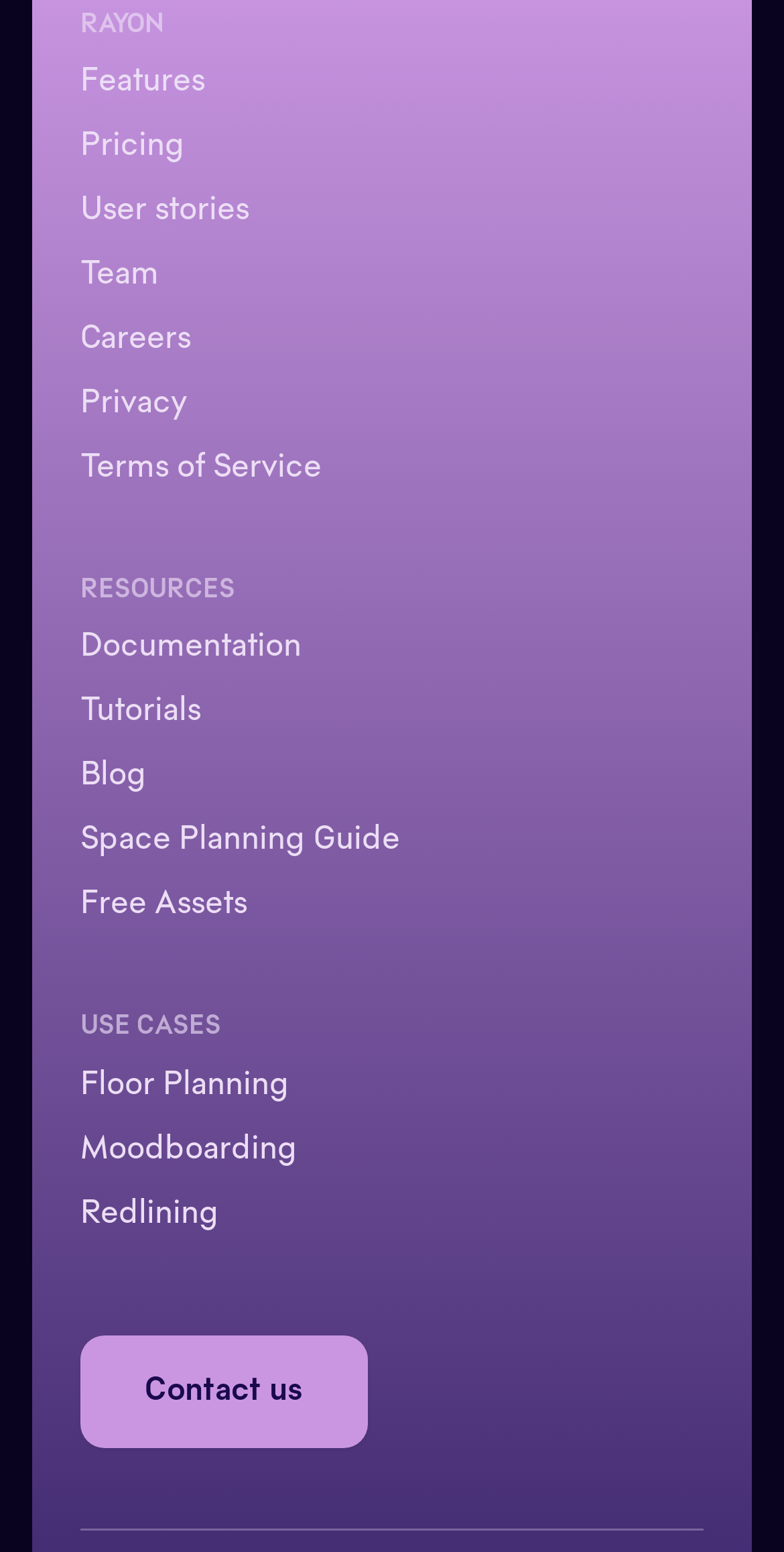What is the last link in the 'USE CASES' section?
Craft a detailed and extensive response to the question.

The last link in the 'USE CASES' section is 'Redlining' which is located below the 'USE CASES' static text with a bounding box of [0.103, 0.654, 0.282, 0.671].